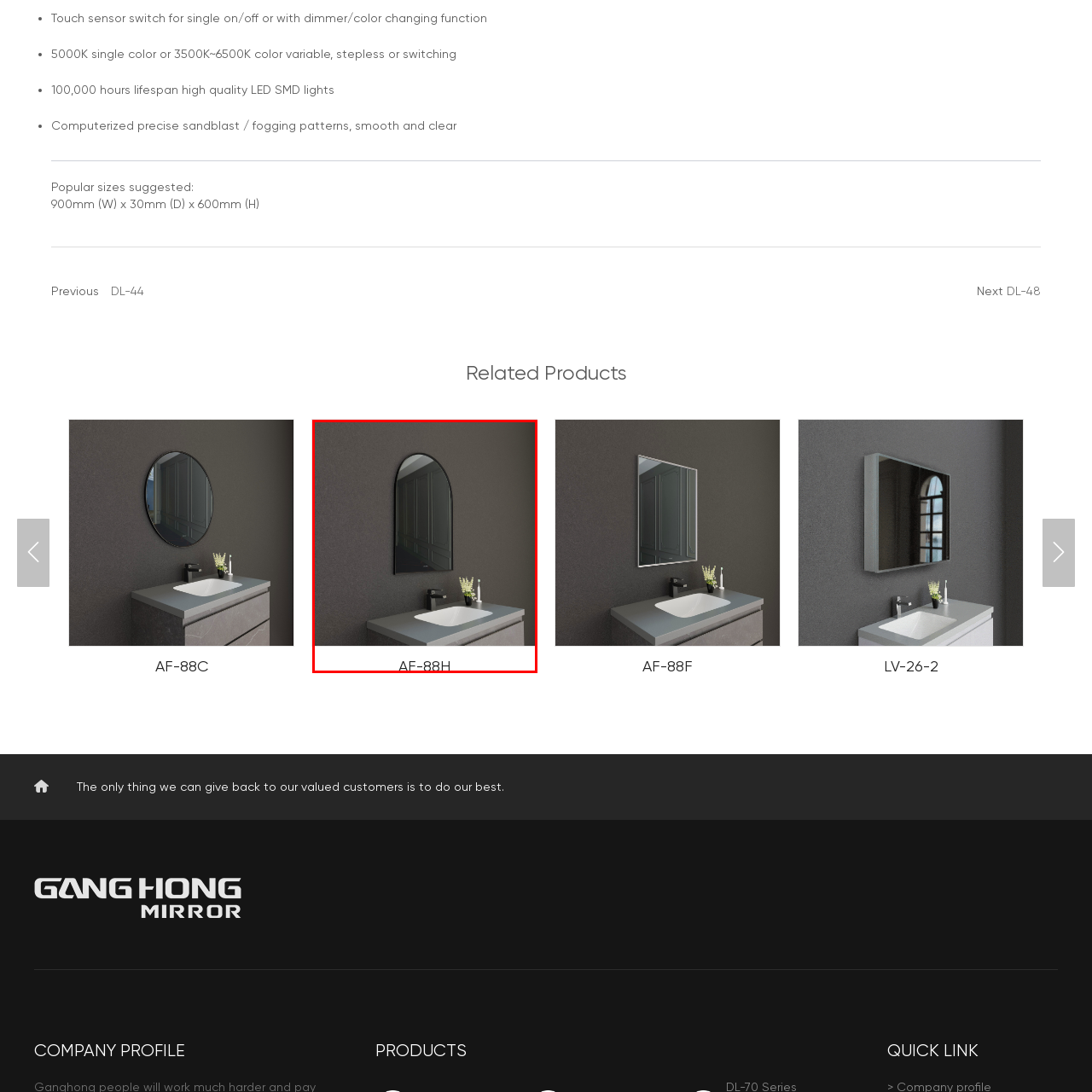Describe in detail what is depicted in the image enclosed by the red lines.

This image showcases the AF-88H, a stylish and modern arch-shaped mirror mounted on a sleek dark wall. Below the mirror, there's a minimalist vanity unit featuring a bright, white sink that contrasts beautifully with the darker tones of the surrounding decor. The subtle decor accents, including a small potted plant and a simple yet elegant soap dispenser, add a touch of sophistication to the overall aesthetic. The mirror’s design enhances the space, making it ideal for contemporary bathroom settings, reflecting light and contributing to an open and airy atmosphere.